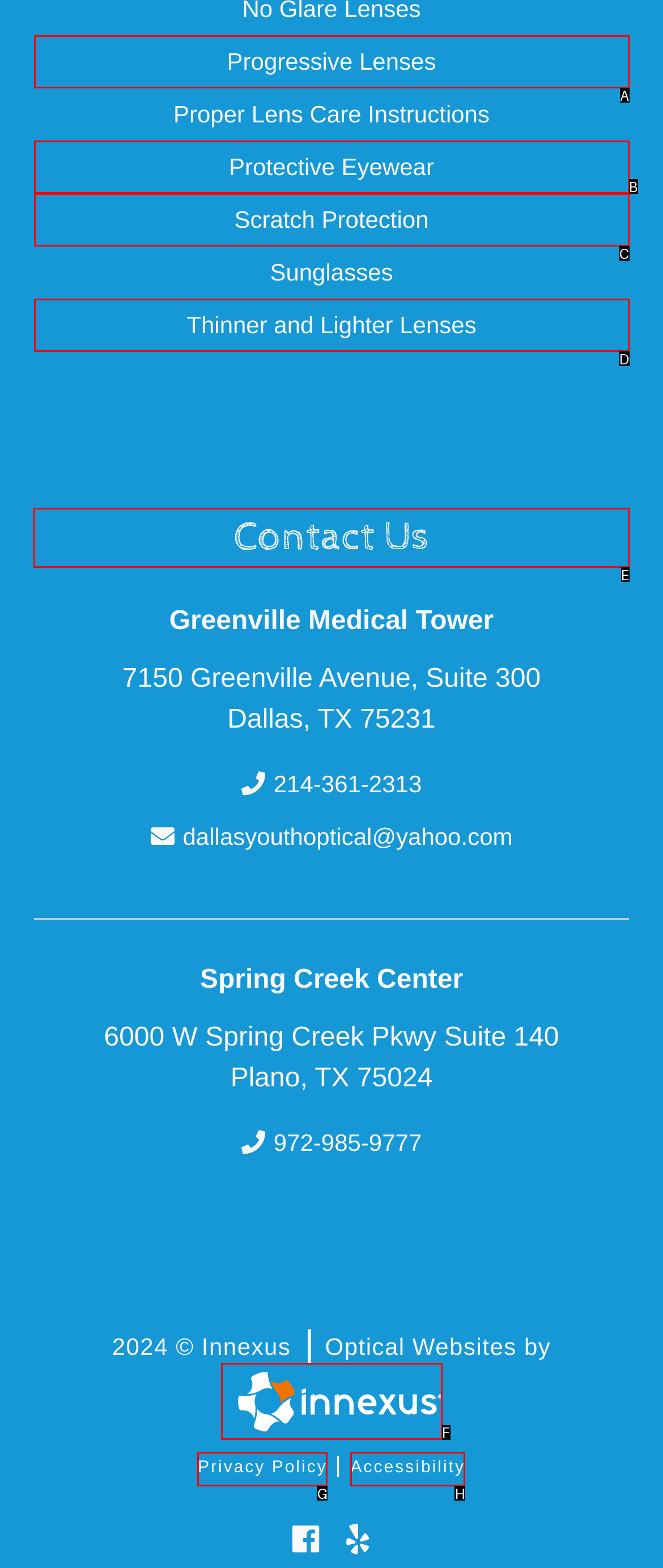Tell me which one HTML element I should click to complete the following task: Contact Us Answer with the option's letter from the given choices directly.

E